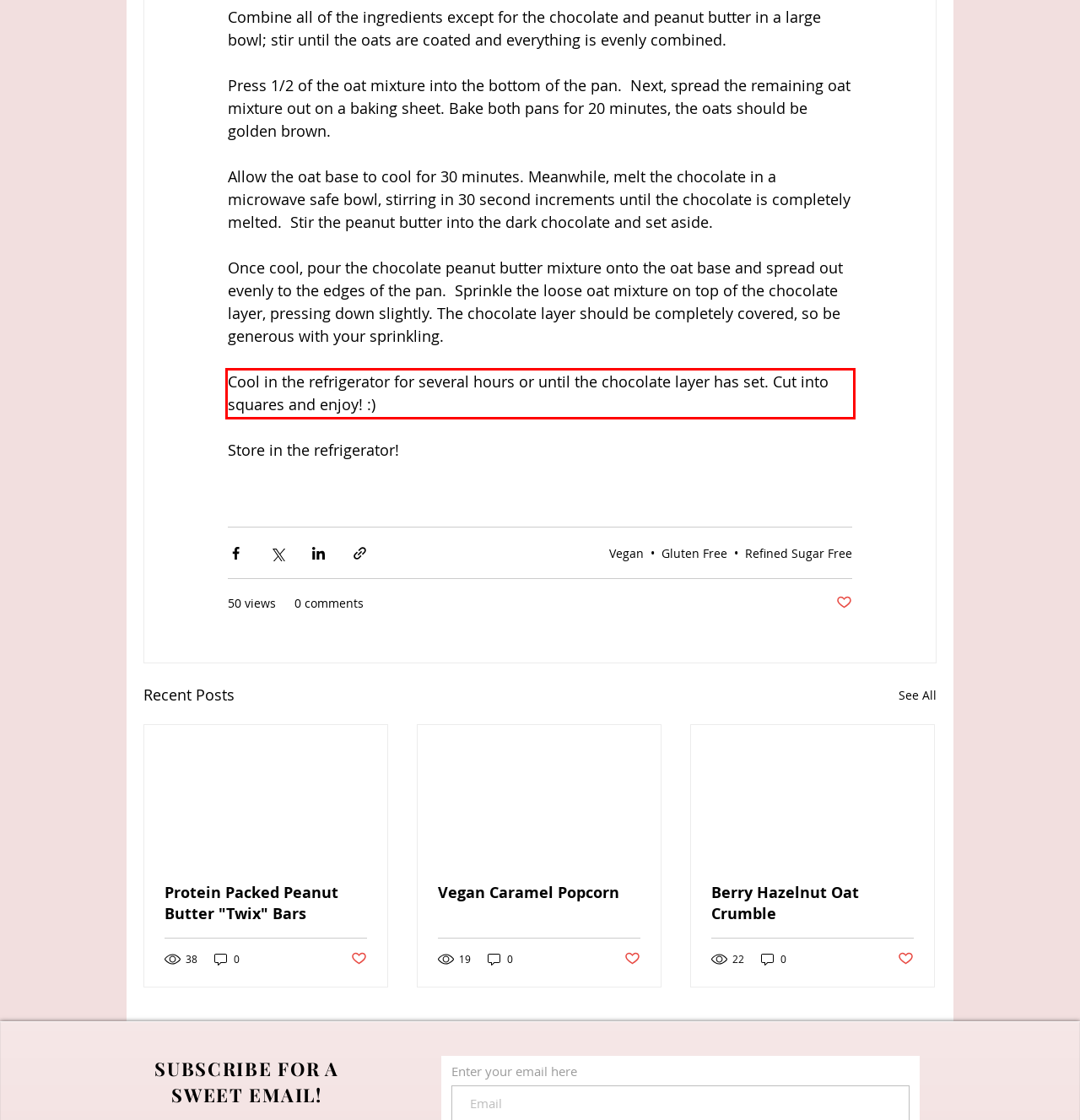Look at the provided screenshot of the webpage and perform OCR on the text within the red bounding box.

Cool in the refrigerator for several hours or until the chocolate layer has set. Cut into squares and enjoy! :)